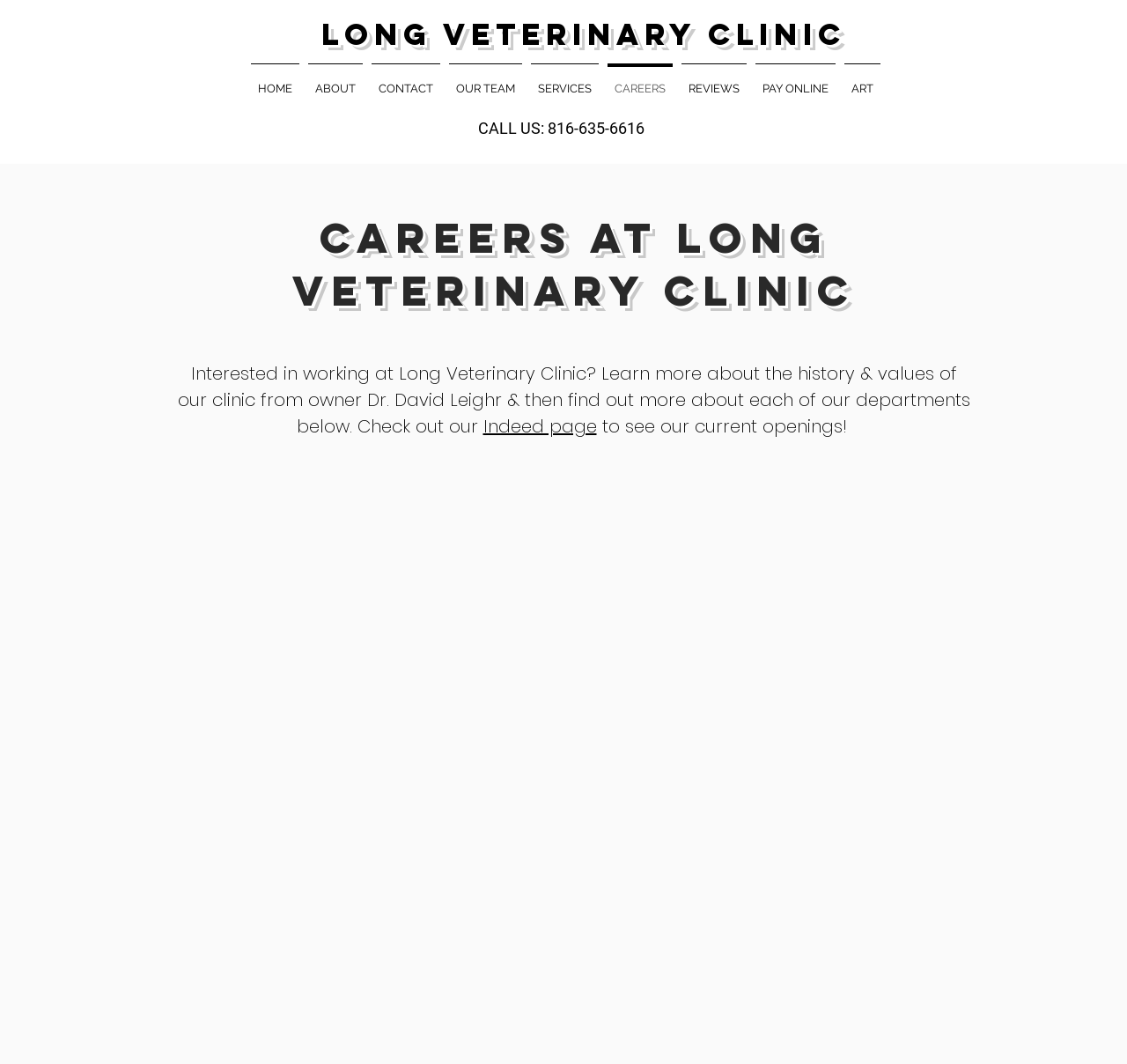Please specify the bounding box coordinates of the element that should be clicked to execute the given instruction: 'learn more about the clinic'. Ensure the coordinates are four float numbers between 0 and 1, expressed as [left, top, right, bottom].

[0.285, 0.014, 0.751, 0.05]